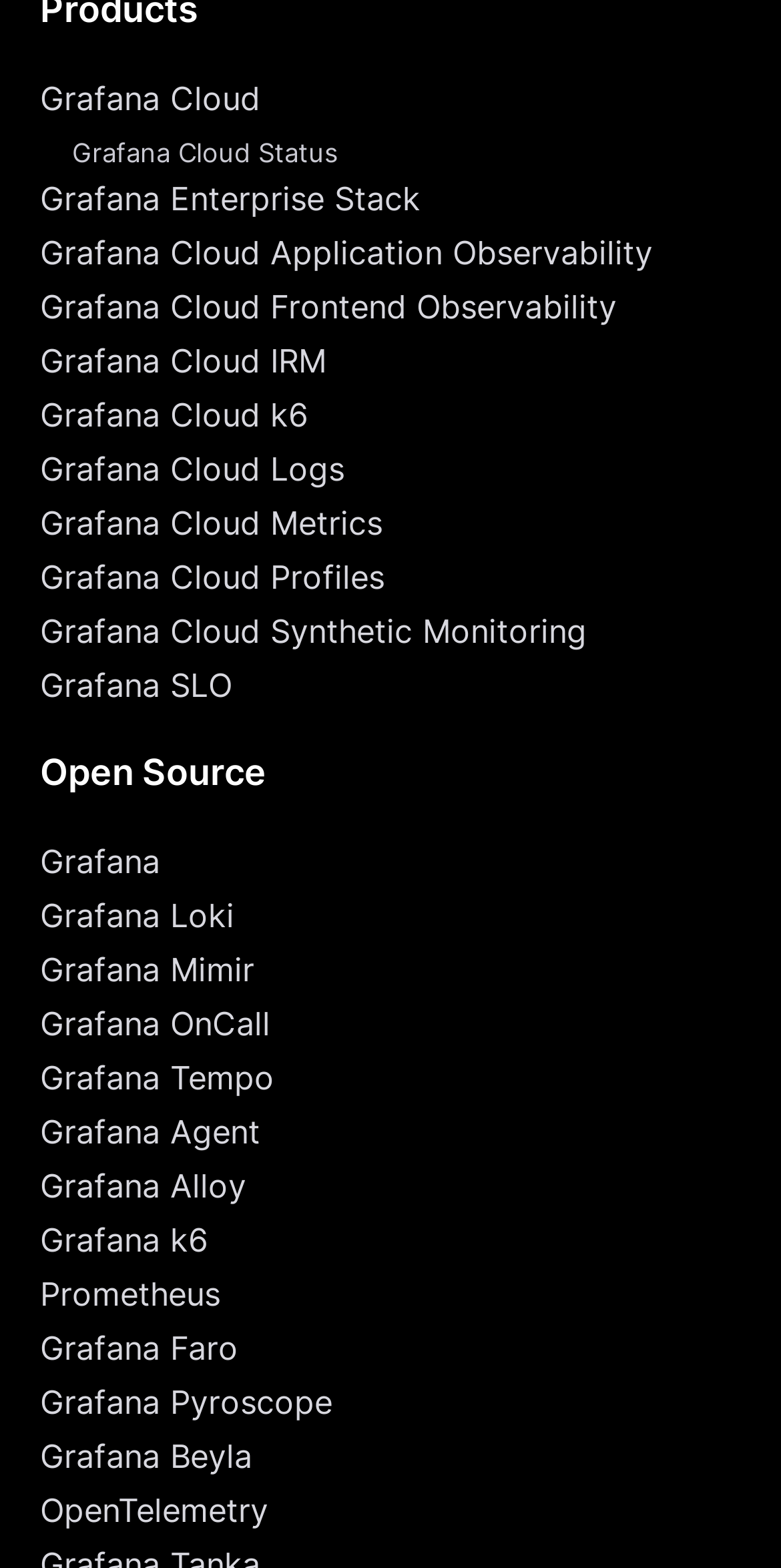Reply to the question with a single word or phrase:
How many links are there on the webpage?

21